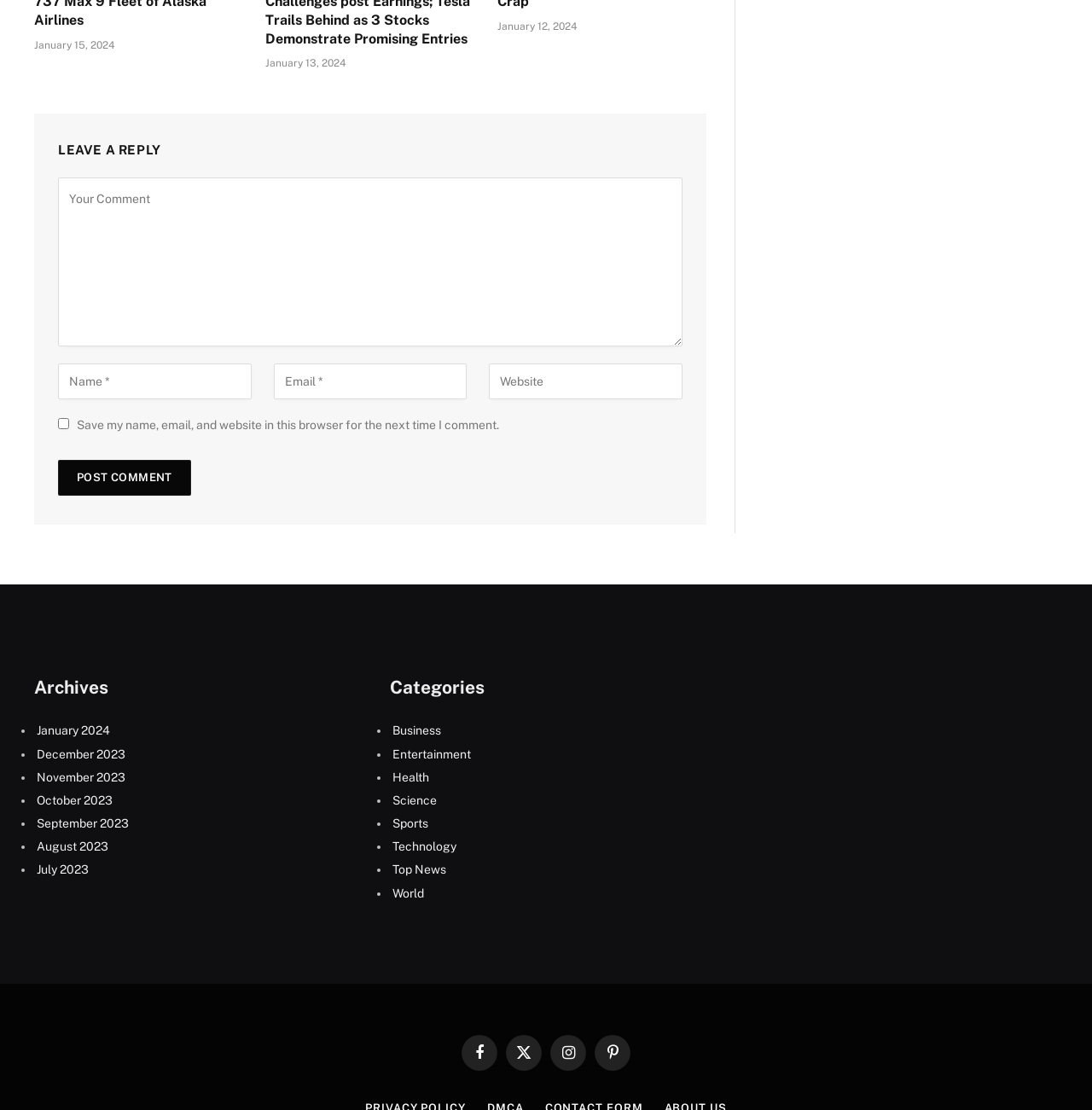Predict the bounding box of the UI element based on this description: "name="comment" placeholder="Your Comment"".

[0.053, 0.16, 0.625, 0.312]